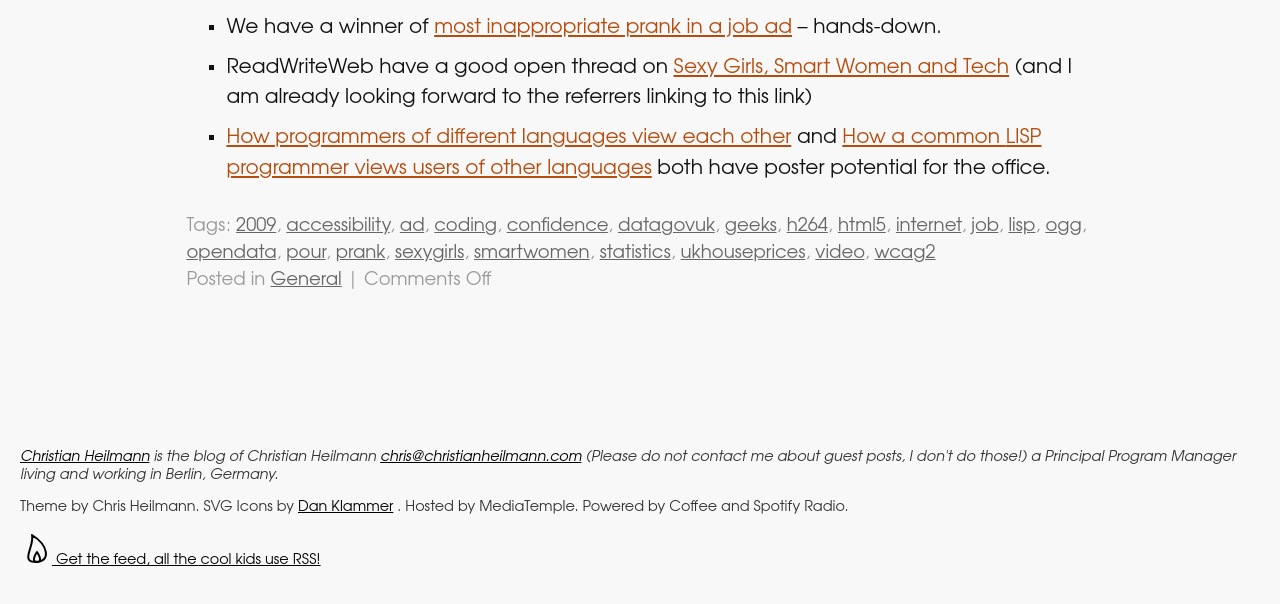Please identify the bounding box coordinates of the element on the webpage that should be clicked to follow this instruction: "Click on the link 'Christian Heilmann'". The bounding box coordinates should be given as four float numbers between 0 and 1, formatted as [left, top, right, bottom].

[0.016, 0.745, 0.117, 0.77]